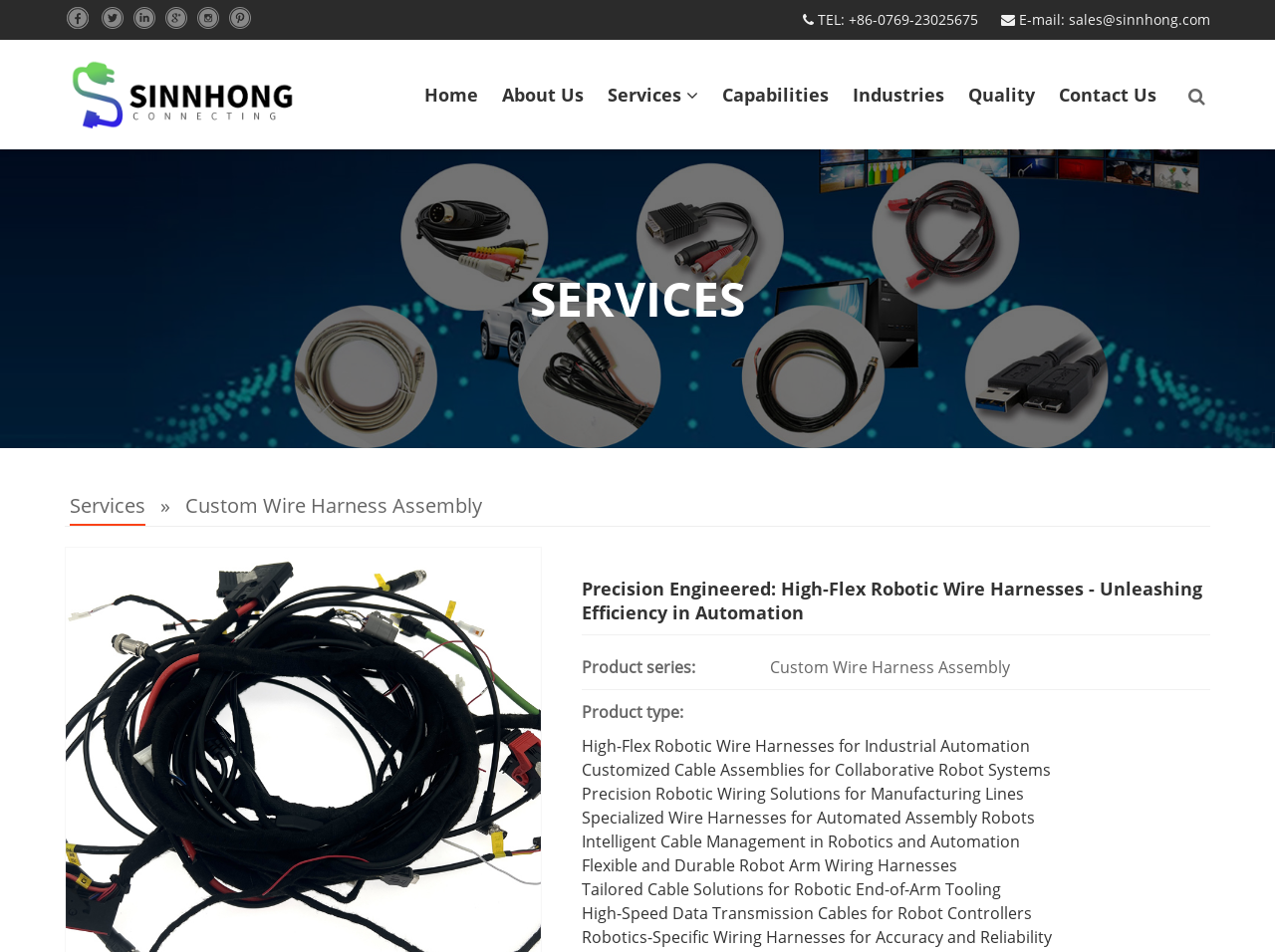Generate a comprehensive description of the contents of the webpage.

This webpage is about precision engineered high-flex robotic wire harnesses for industrial automation. At the top, there are several links and images aligned horizontally, separated by small gaps. Below these links, there is a company logo and contact information, including a phone number and email address.

The main content of the webpage is divided into two sections. On the left, there is a navigation menu with links to different pages, including "Home", "About Us", "Services", "Capabilities", "Industries", "Quality", and "Contact Us". Some of these links have dropdown menus, indicated by icons.

On the right, there is a section with a heading "Services » Custom Wire Harness Assembly". Below this heading, there are two links, "Services" and "Custom Wire Harness Assembly". Further down, there is a prominent heading "Precision Engineered: High-Flex Robotic Wire Harnesses - Unleashing Efficiency in Automation". Below this heading, there are several paragraphs of text describing different types of wire harnesses and cable assemblies for industrial automation, including customized solutions for collaborative robots, manufacturing lines, and automated assembly robots.

The text is organized into sections with headings, including "Product series:", "Product type:", and descriptions of various wire harnesses and cable assemblies. The text is dense and informative, suggesting a technical or industrial audience. There are no images in the main content area, but there are several icons and logos throughout the page.